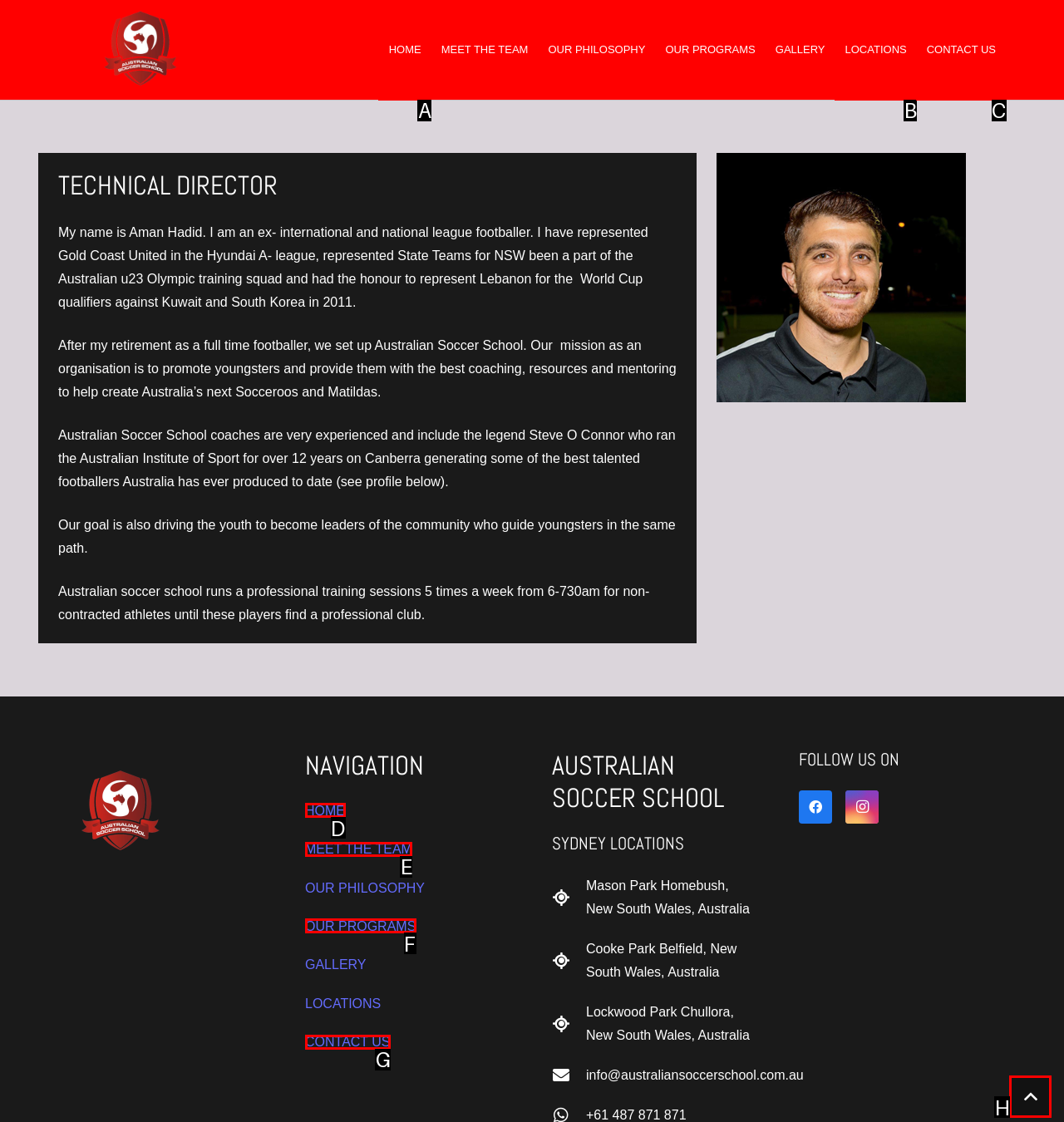Tell me which one HTML element I should click to complete the following instruction: Click the arrow icon
Answer with the option's letter from the given choices directly.

H